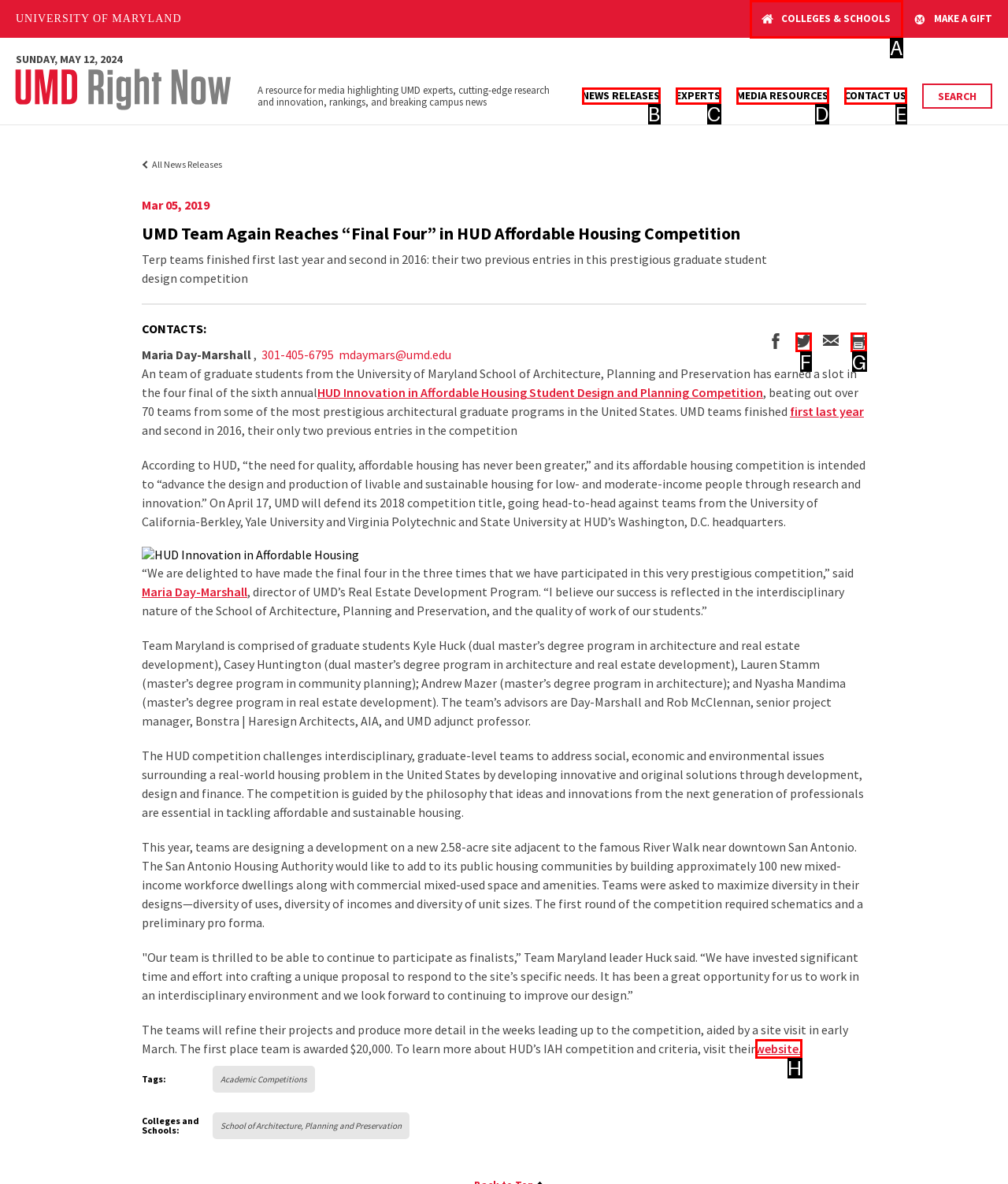Based on the description: title="The Bowen Herald", identify the matching HTML element. Reply with the letter of the correct option directly.

None